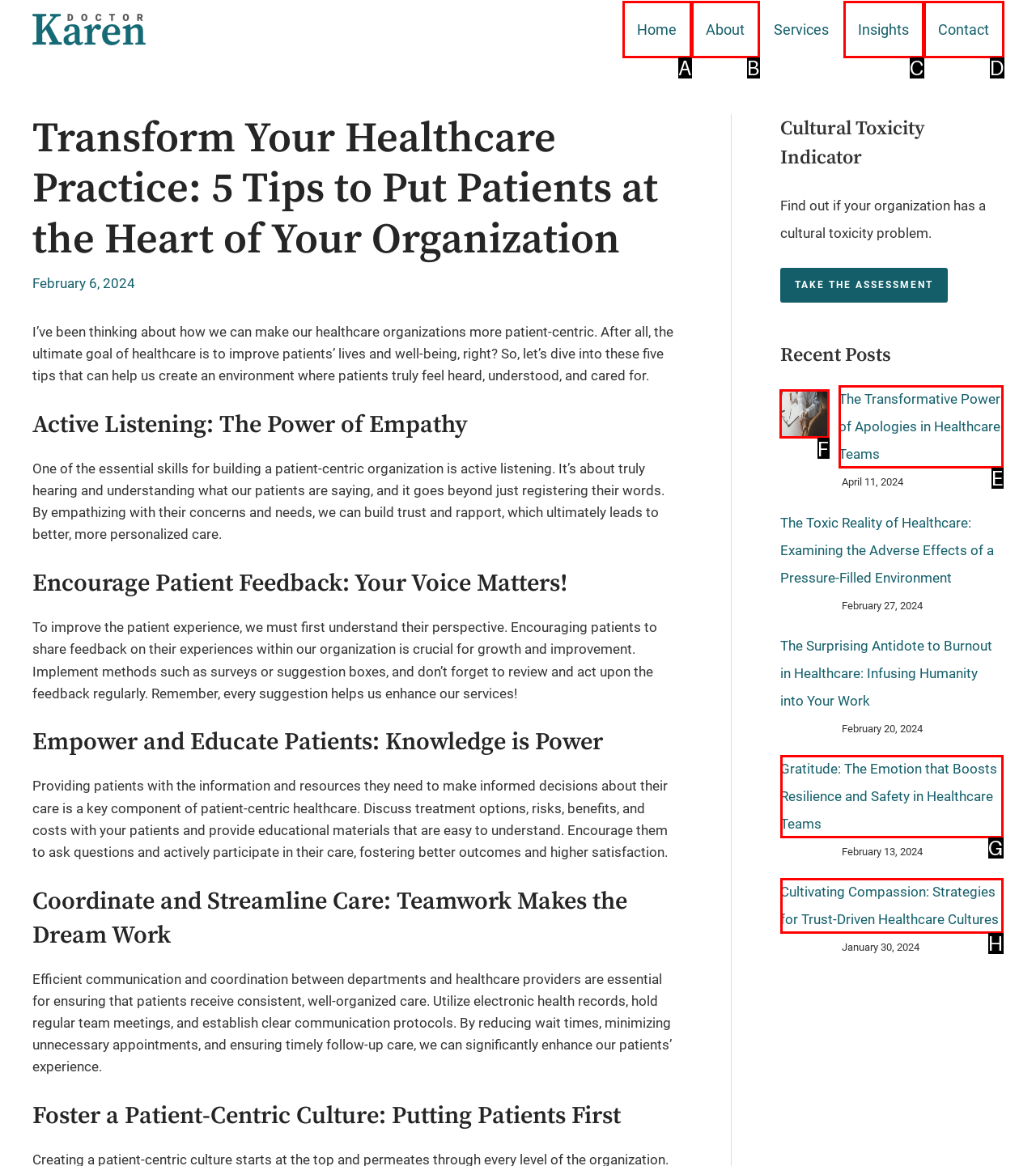Select the appropriate HTML element that needs to be clicked to finish the task: Click on the 'Банер МОН України' banner
Reply with the letter of the chosen option.

None